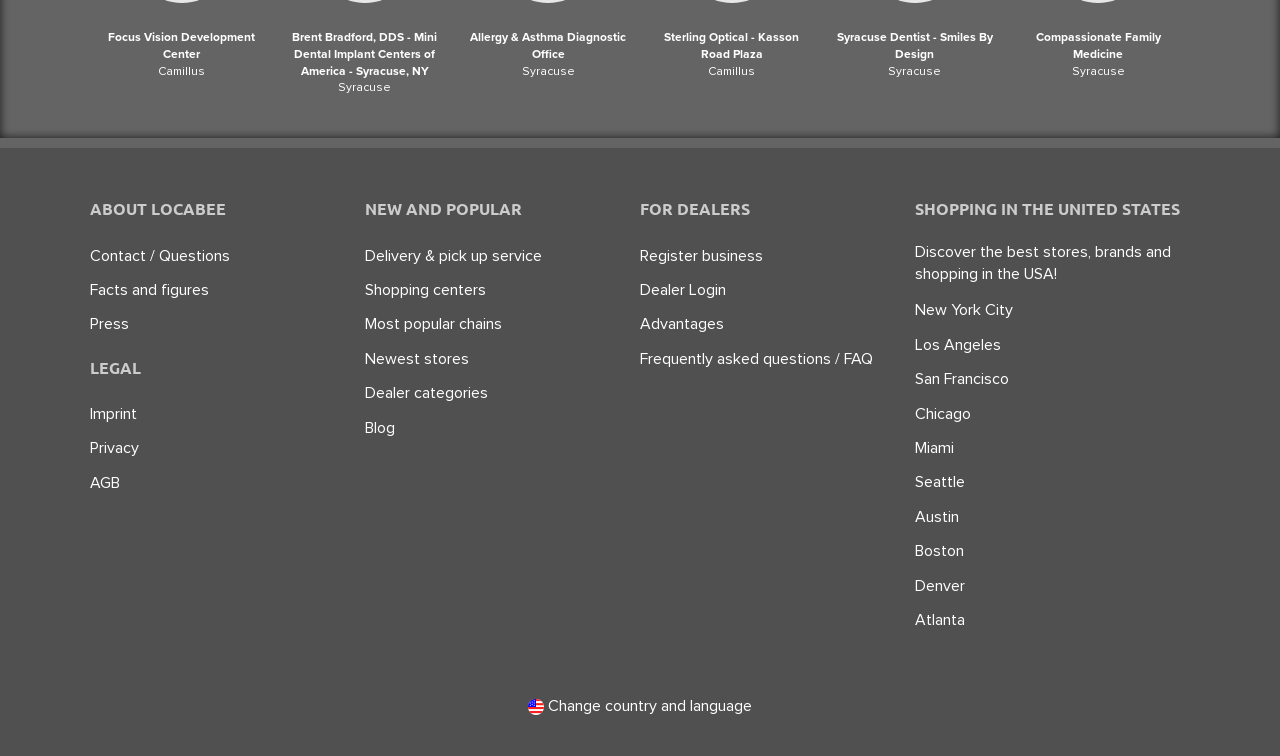What is the first city listed under 'SHOPPING IN THE UNITED STATES'?
Based on the image, provide a one-word or brief-phrase response.

New York City